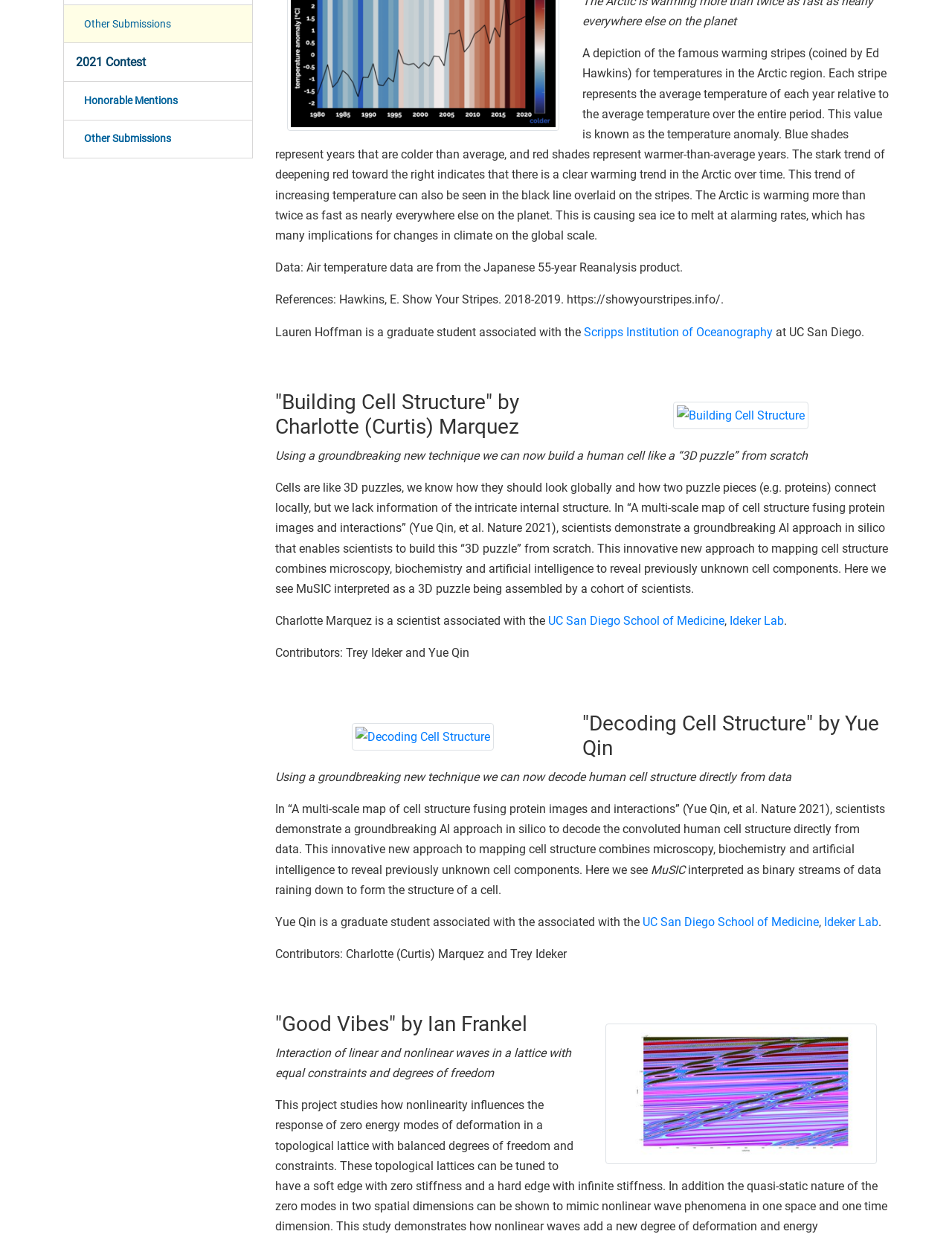Please provide the bounding box coordinate of the region that matches the element description: alt="#showyourstripes". Coordinates should be in the format (top-left x, top-left y, bottom-right x, bottom-right y) and all values should be between 0 and 1.

[0.302, 0.035, 0.587, 0.046]